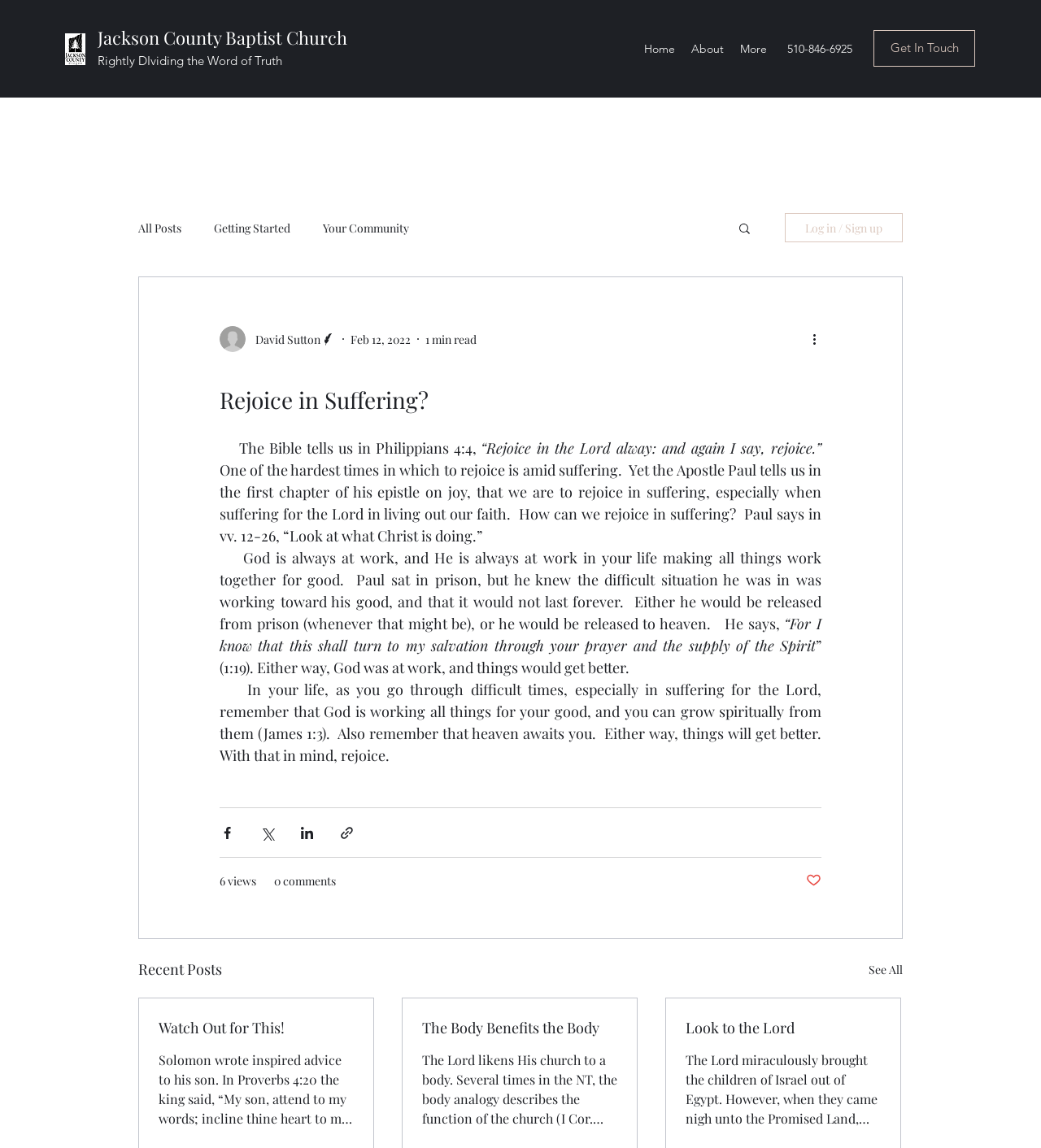Determine the main heading text of the webpage.

Rejoice in Suffering?